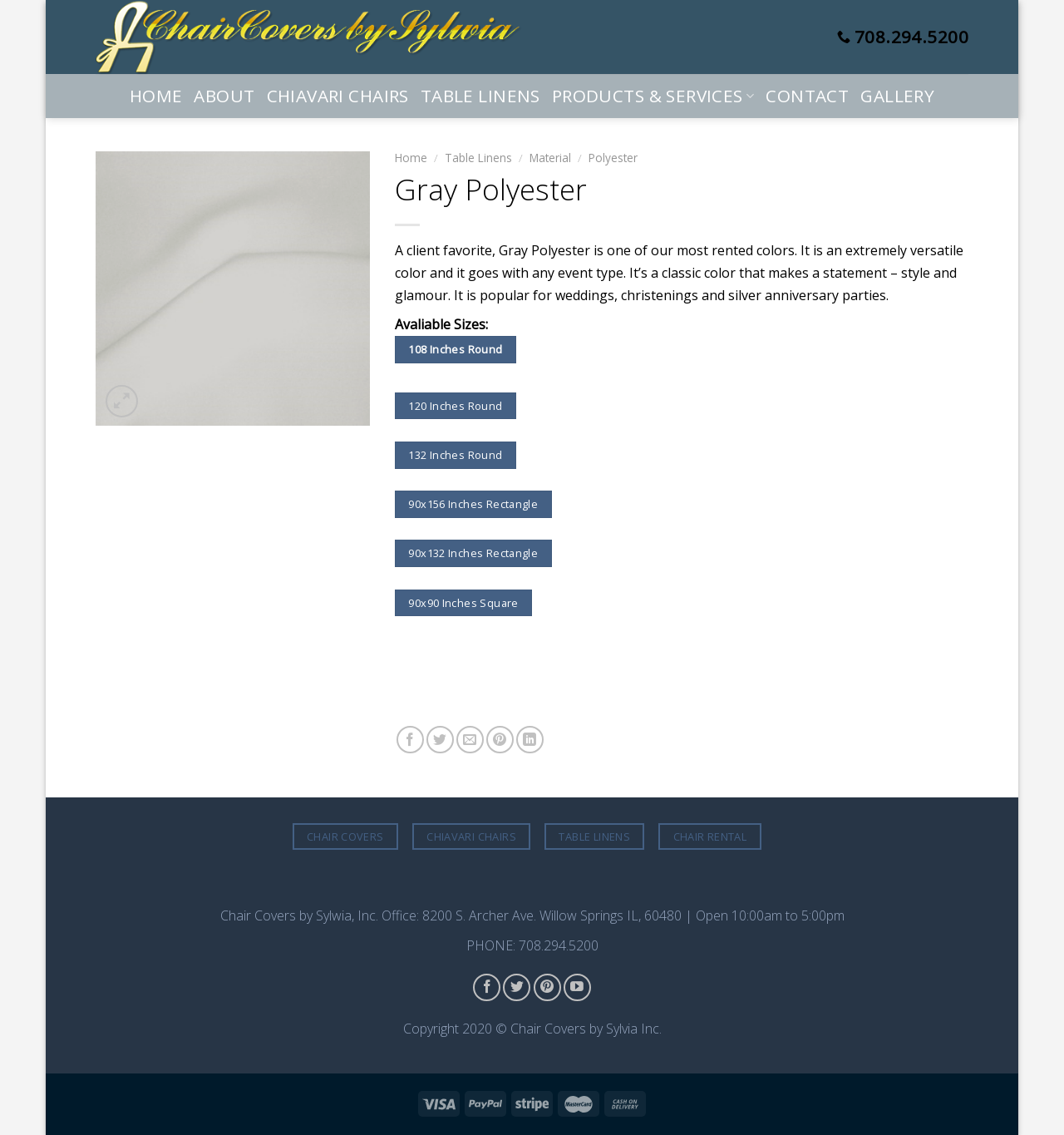Please locate the bounding box coordinates of the element's region that needs to be clicked to follow the instruction: "Click on the 'HOME' link". The bounding box coordinates should be provided as four float numbers between 0 and 1, i.e., [left, top, right, bottom].

[0.122, 0.065, 0.171, 0.104]